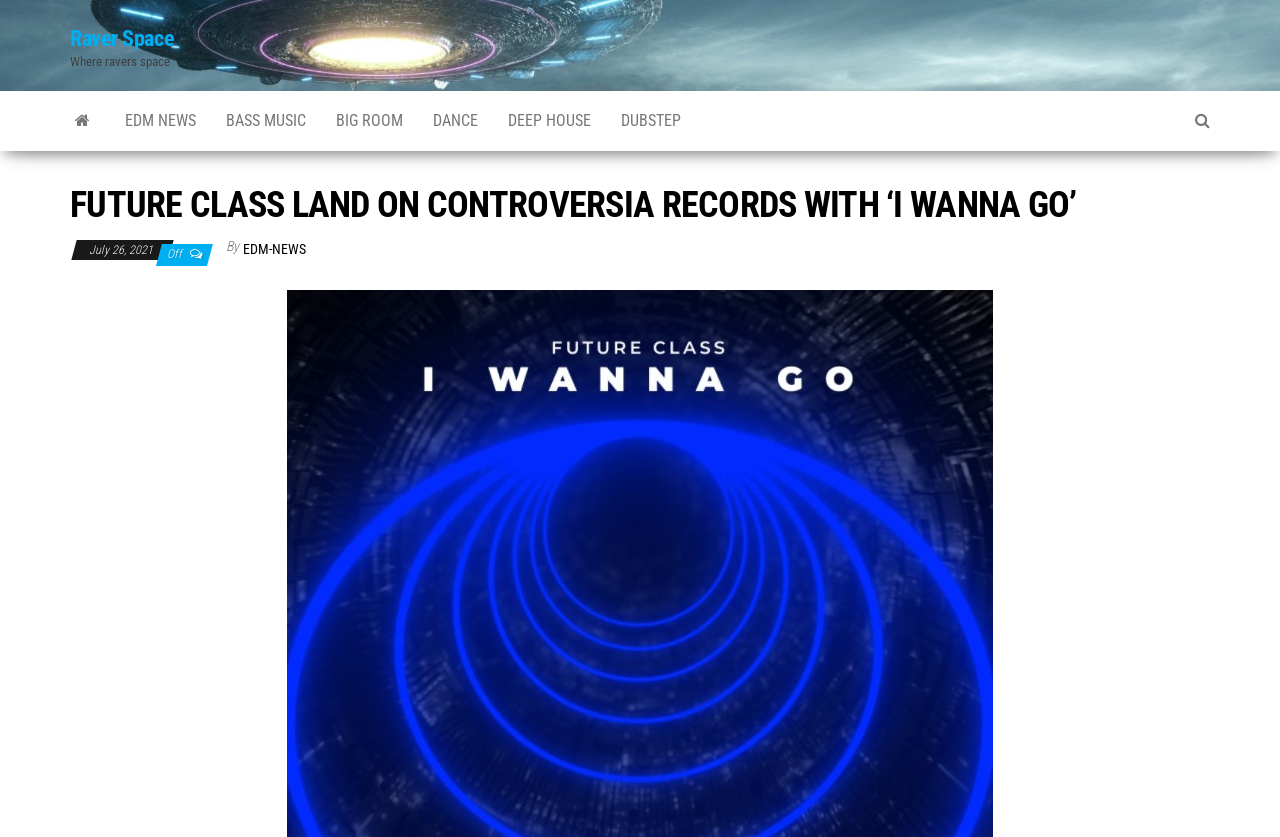Please identify the bounding box coordinates of the clickable area that will fulfill the following instruction: "Go to EDM NEWS". The coordinates should be in the format of four float numbers between 0 and 1, i.e., [left, top, right, bottom].

[0.086, 0.108, 0.165, 0.18]